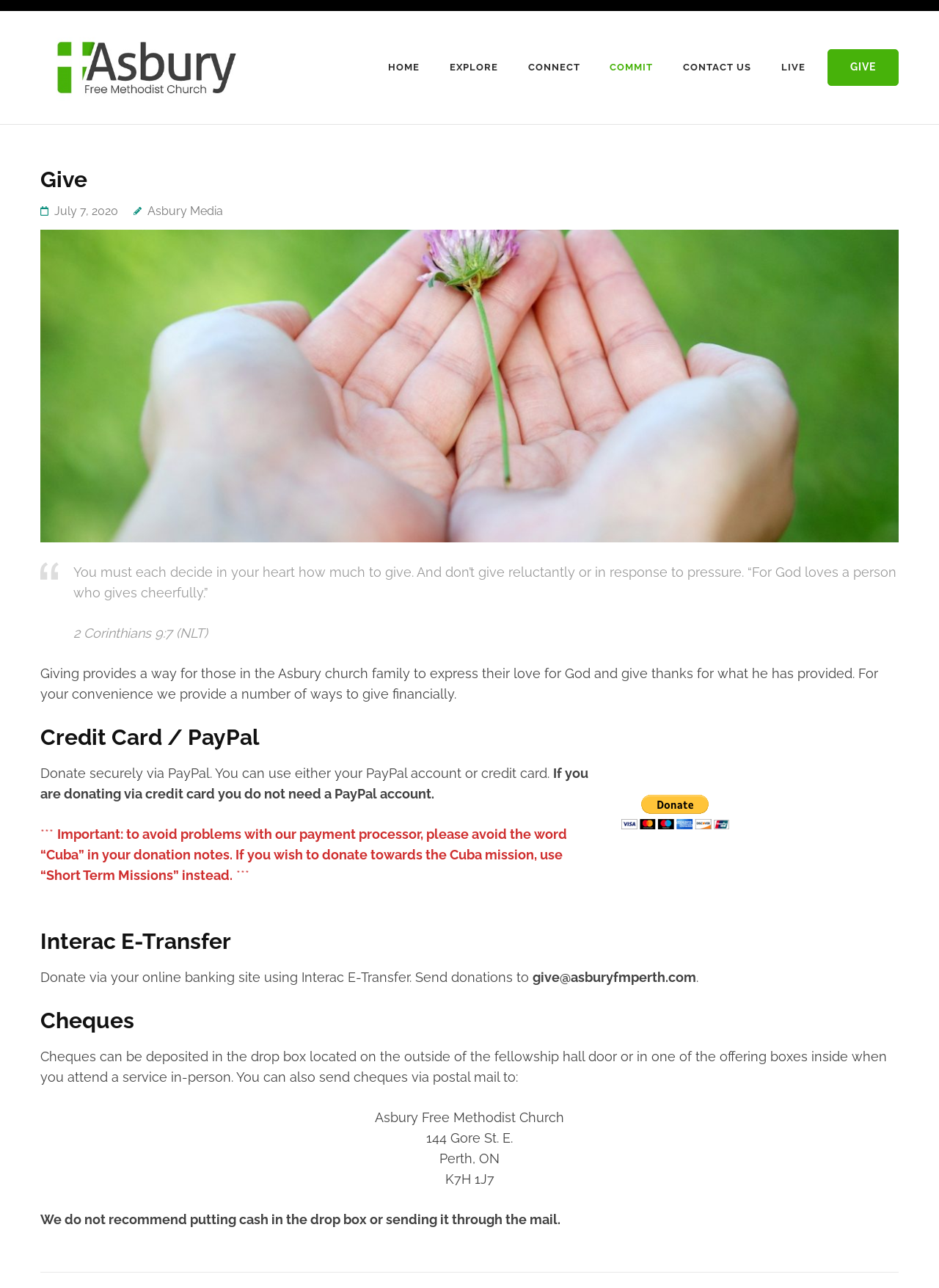Kindly respond to the following question with a single word or a brief phrase: 
What are the ways to give financially?

Credit Card / PayPal, Interac E-Transfer, Cheques